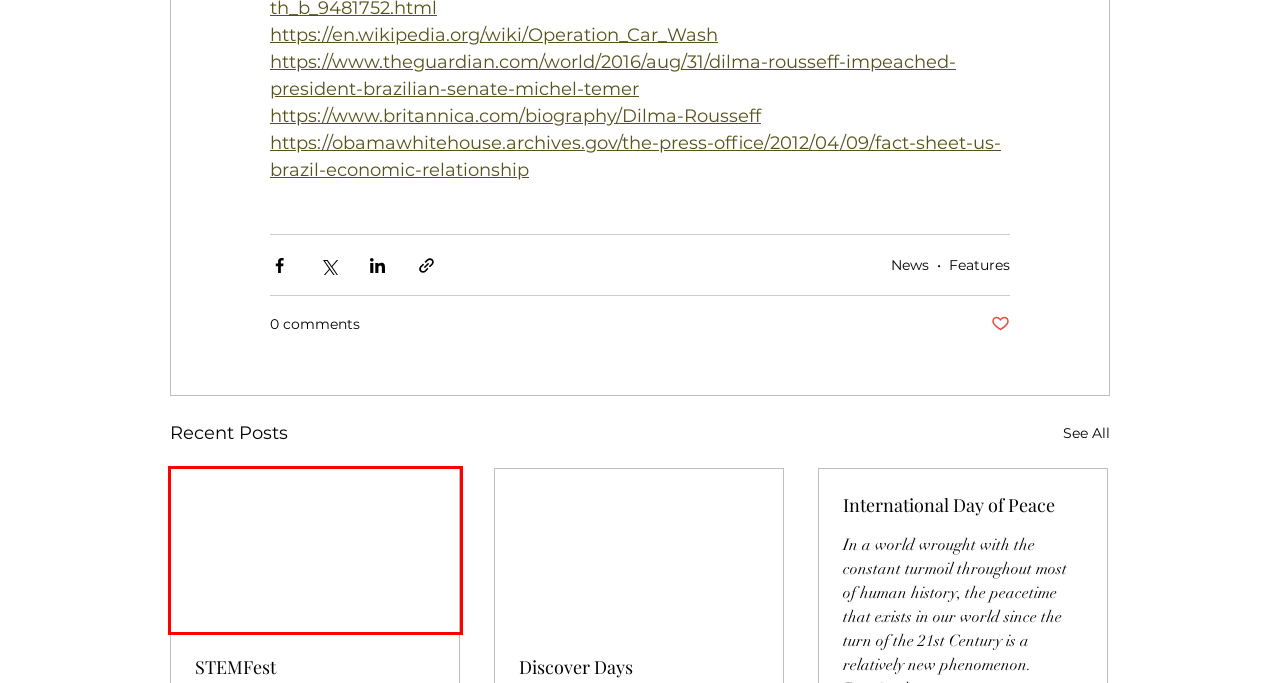Analyze the screenshot of a webpage that features a red rectangle bounding box. Pick the webpage description that best matches the new webpage you would see after clicking on the element within the red bounding box. Here are the candidates:
A. Entertainment
B. International Day of Peace
C. Sports | The Missouri Miner N
D. Dilma Rousseff | Biography, Presidency, Brazil, Impeachment, & Facts | Britannica
E. Fact Sheet: The U.S.-Brazil Economic Relationship | whitehouse.gov
F. Features | The Missouri Miner N
G. STEMFest
H. Discover Days

G